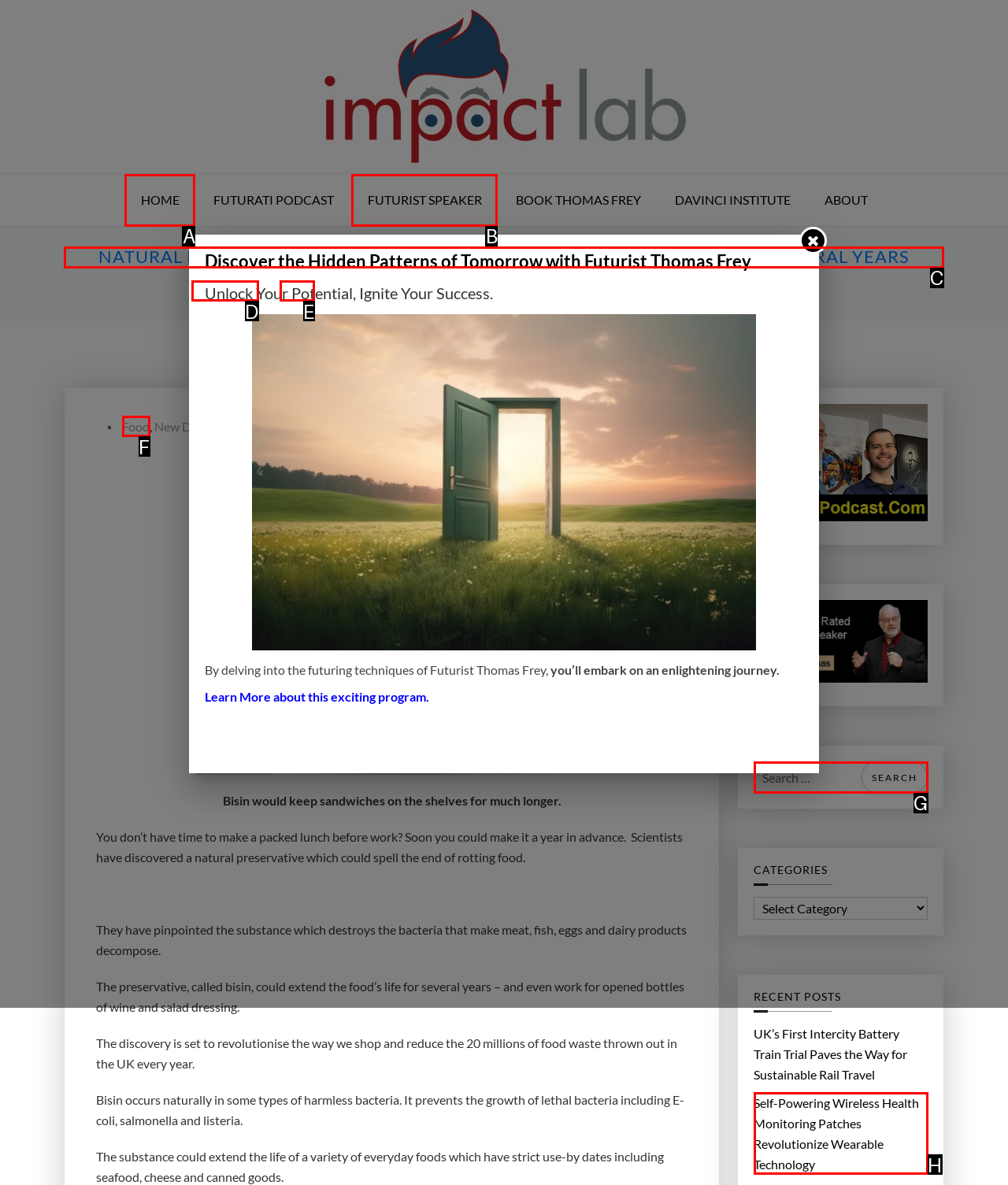Determine the correct UI element to click for this instruction: Read the article about natural preservative. Respond with the letter of the chosen element.

C